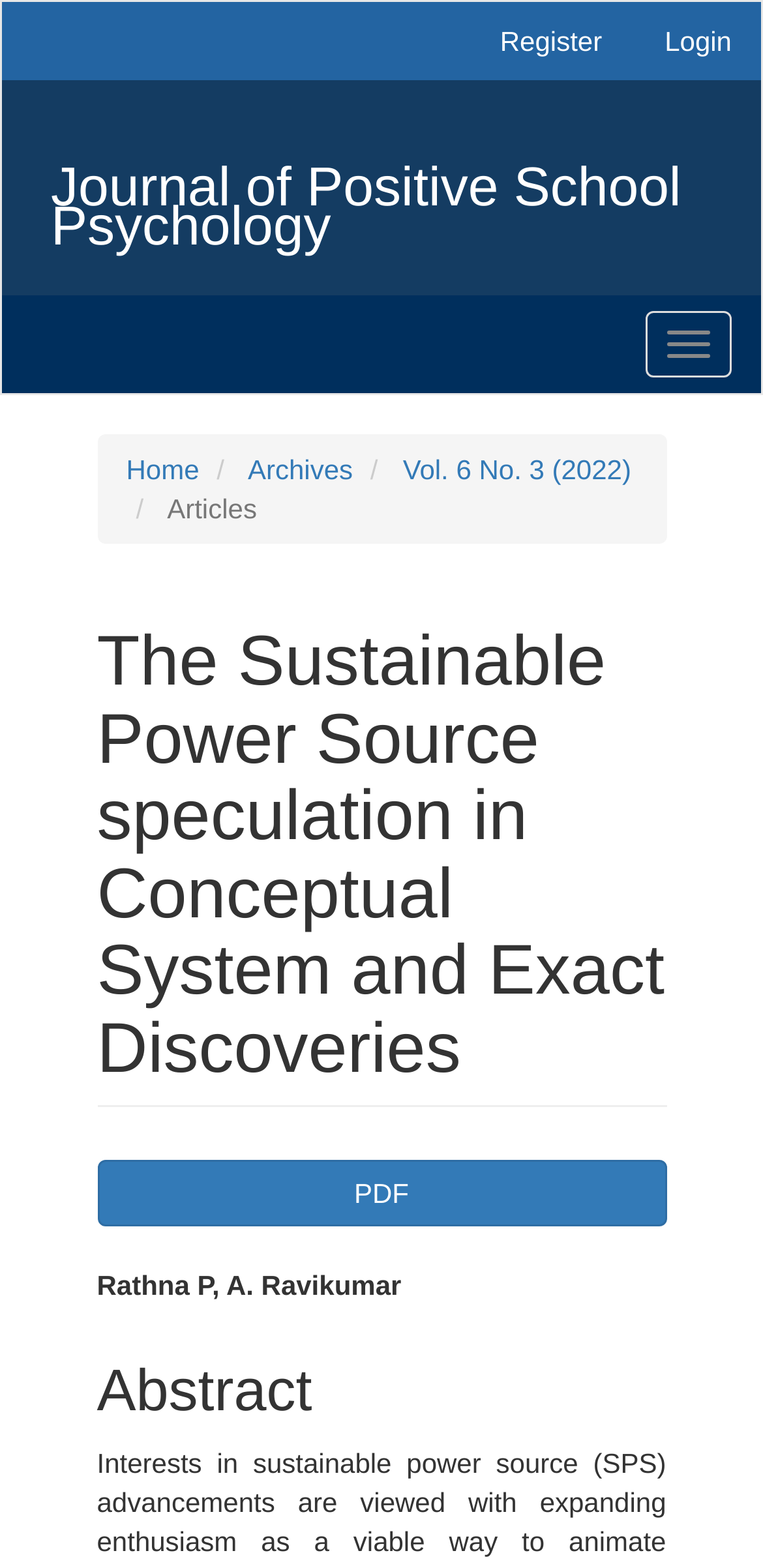Offer an extensive depiction of the webpage and its key elements.

The webpage is a journal article page from the Journal of Positive School Psychology. At the top, there is a main navigation menu with three links: "Main Navigation", "Main Content", and "Sidebar". To the right of these links, there are two buttons: "Register" and "Login". 

Below the navigation menu, there is a large header that spans the width of the page, displaying the title of the journal. 

The main content area is divided into two sections. On the left, there is a navigation menu with links to "Home", "Archives", and a specific volume and issue of the journal. Below this menu, there is a heading that reads "Articles". 

On the right side of the page, there is a large section dedicated to the article itself. The article title, "The Sustainable Power Source speculation in Conceptual System and Exact Discoveries", is displayed prominently at the top of this section. Below the title, there is a button to download the article as a PDF. 

The main article content is headed by a subheading that reads "Main Article Content". The article text is written by Rathna P and A. Ravikumar, and there is an abstract section at the bottom of the page.